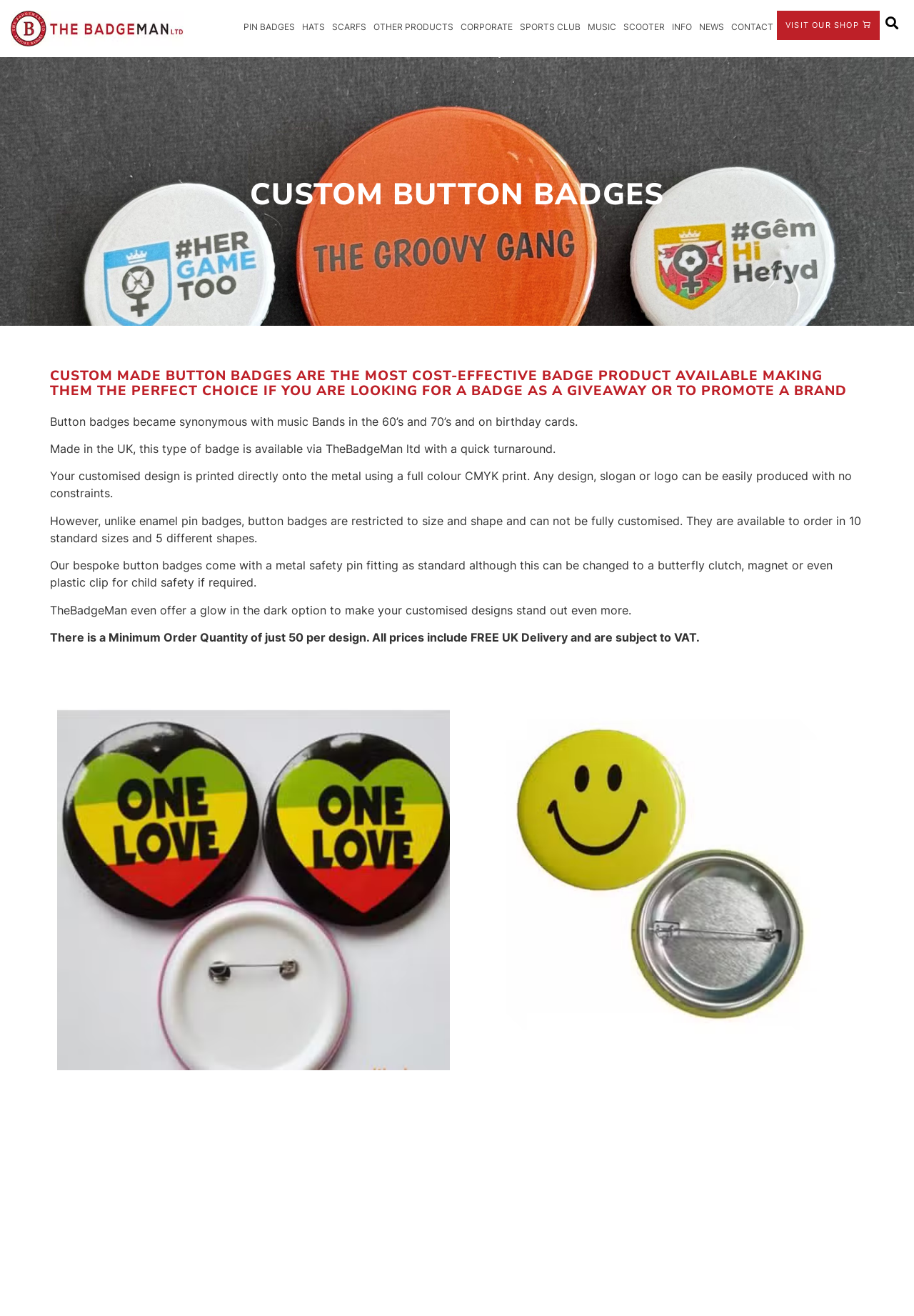Pinpoint the bounding box coordinates of the element to be clicked to execute the instruction: "Go to the 'CONTACT' page".

[0.796, 0.008, 0.85, 0.033]